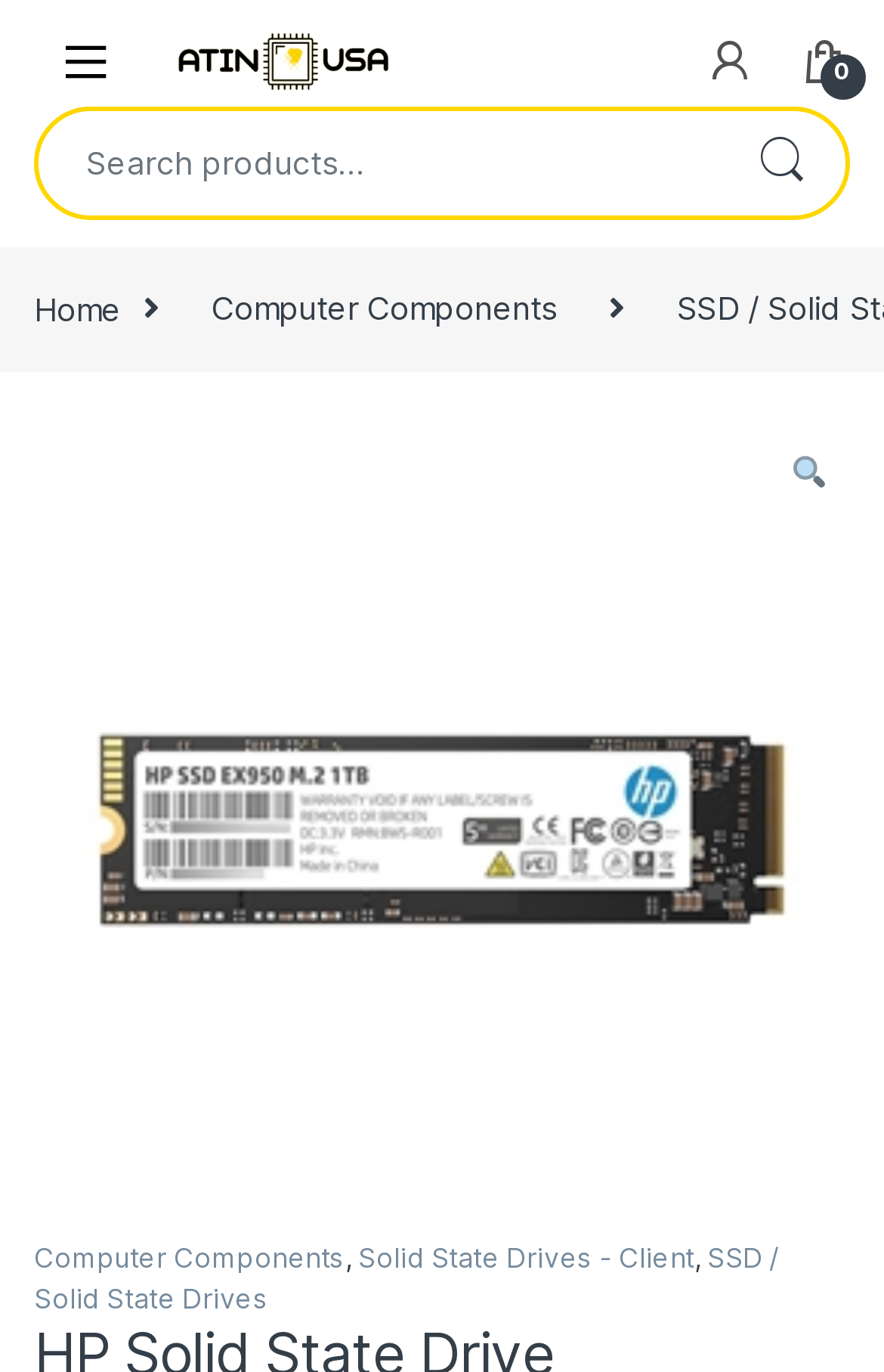What is the purpose of the search bar?
Could you answer the question in a detailed manner, providing as much information as possible?

The search bar has a combobox with a placeholder 'Search for:' and a search button, indicating that it is used to search for products on the website.